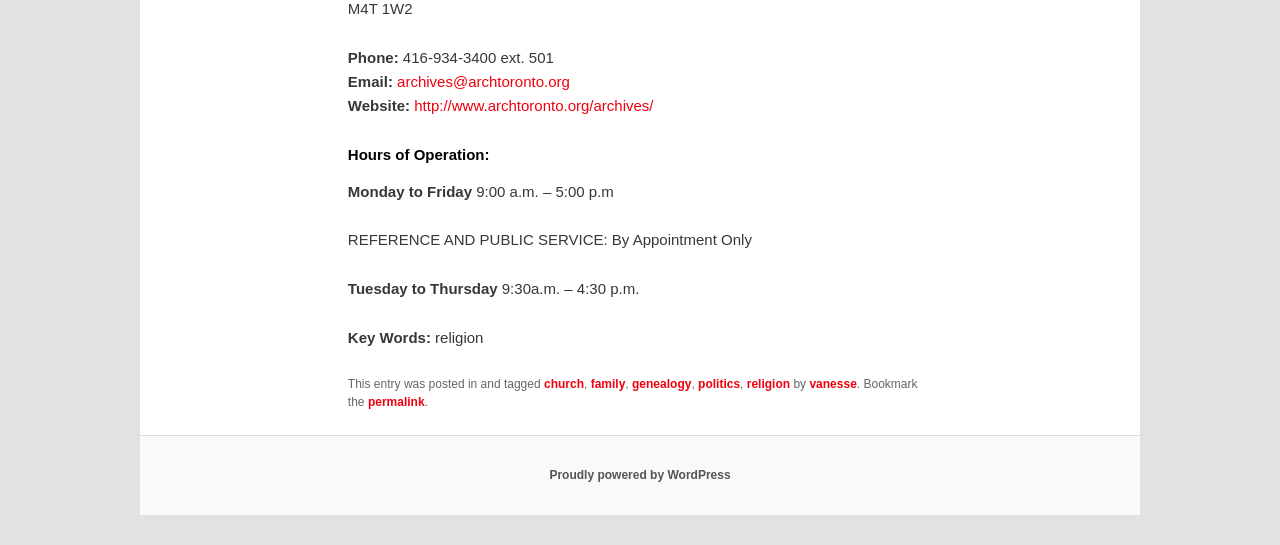Identify the bounding box coordinates of the HTML element based on this description: "aria-label="Harvard GSE Acceptance Rate"".

None